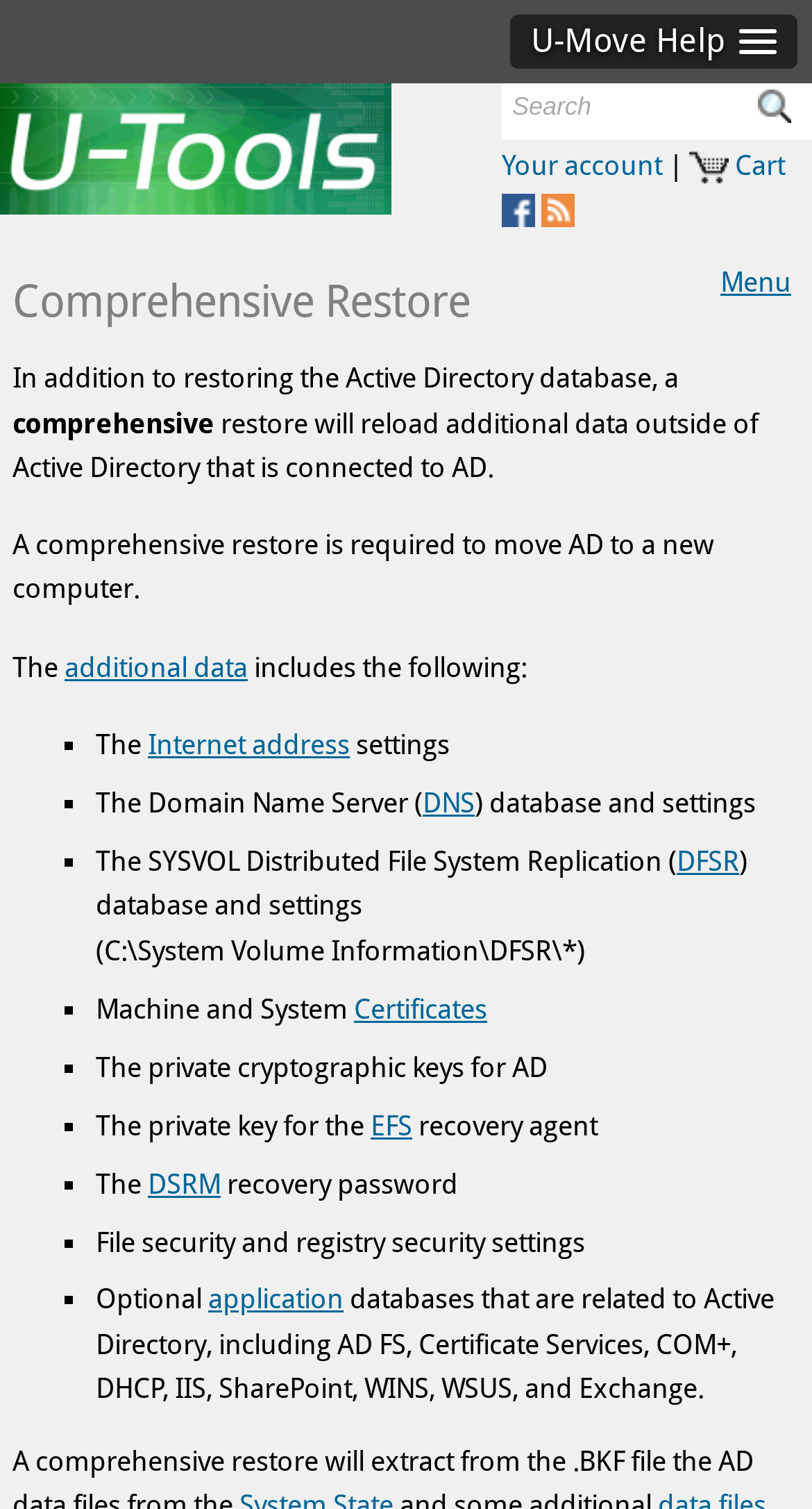Please identify the coordinates of the bounding box that should be clicked to fulfill this instruction: "Search for something".

[0.933, 0.055, 1.0, 0.081]